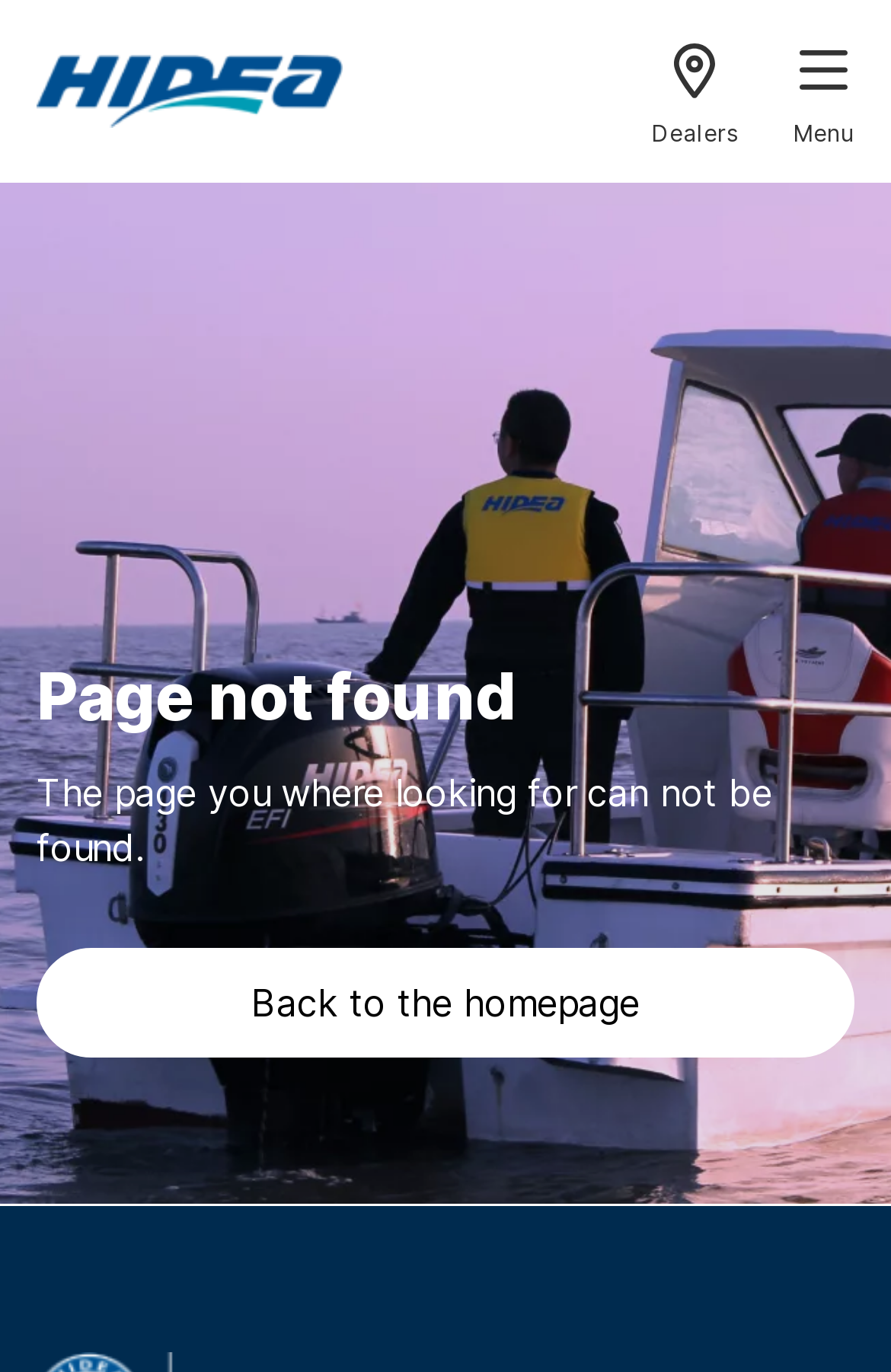What is the current page status?
Give a thorough and detailed response to the question.

I determined the current page status by looking at the header and image elements, which both indicate that the page was not found. The header element has the text 'Page not found' and the image element also has the same description.